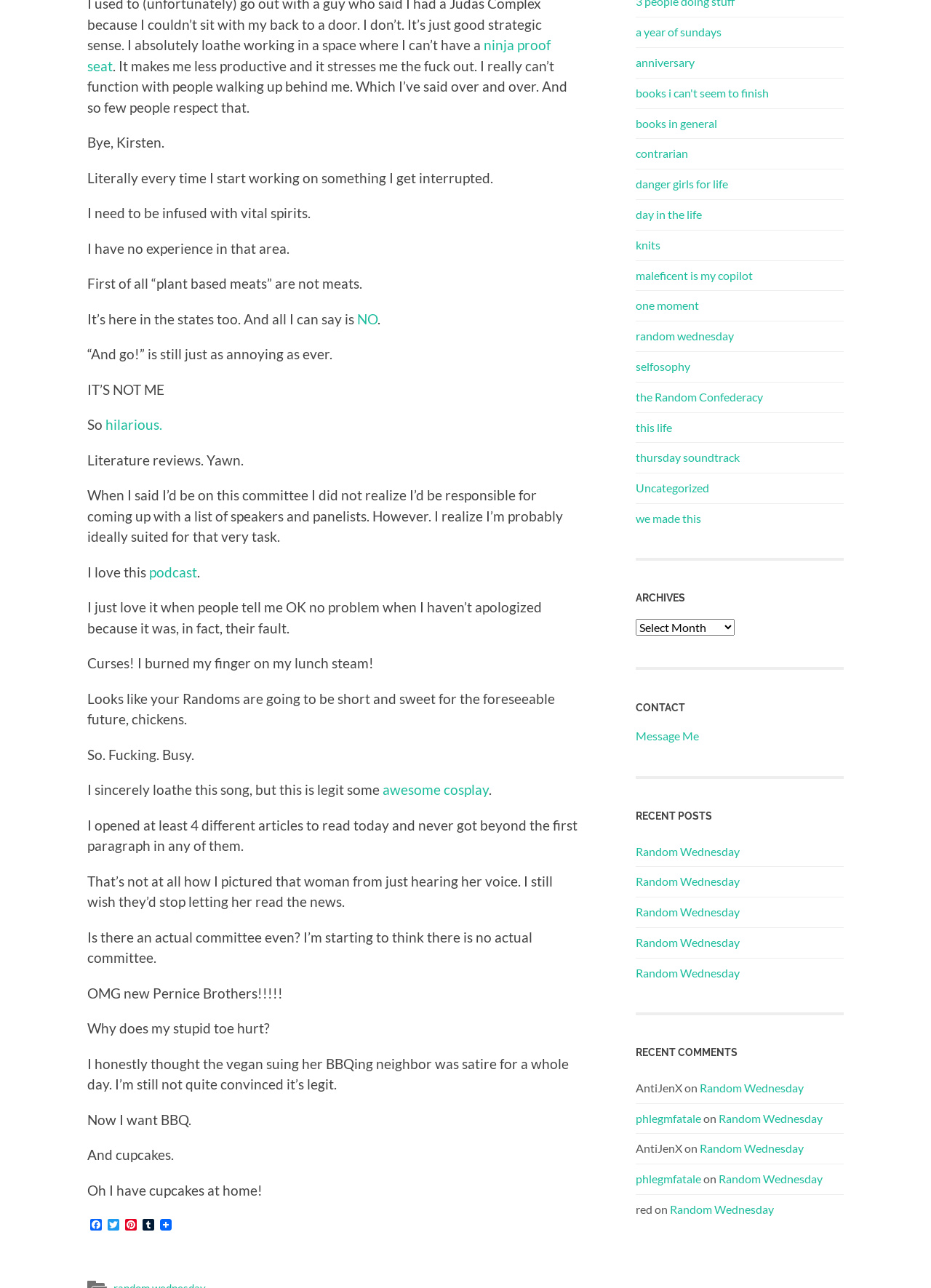Refer to the element description we made this and identify the corresponding bounding box in the screenshot. Format the coordinates as (top-left x, top-left y, bottom-right x, bottom-right y) with values in the range of 0 to 1.

[0.683, 0.397, 0.753, 0.408]